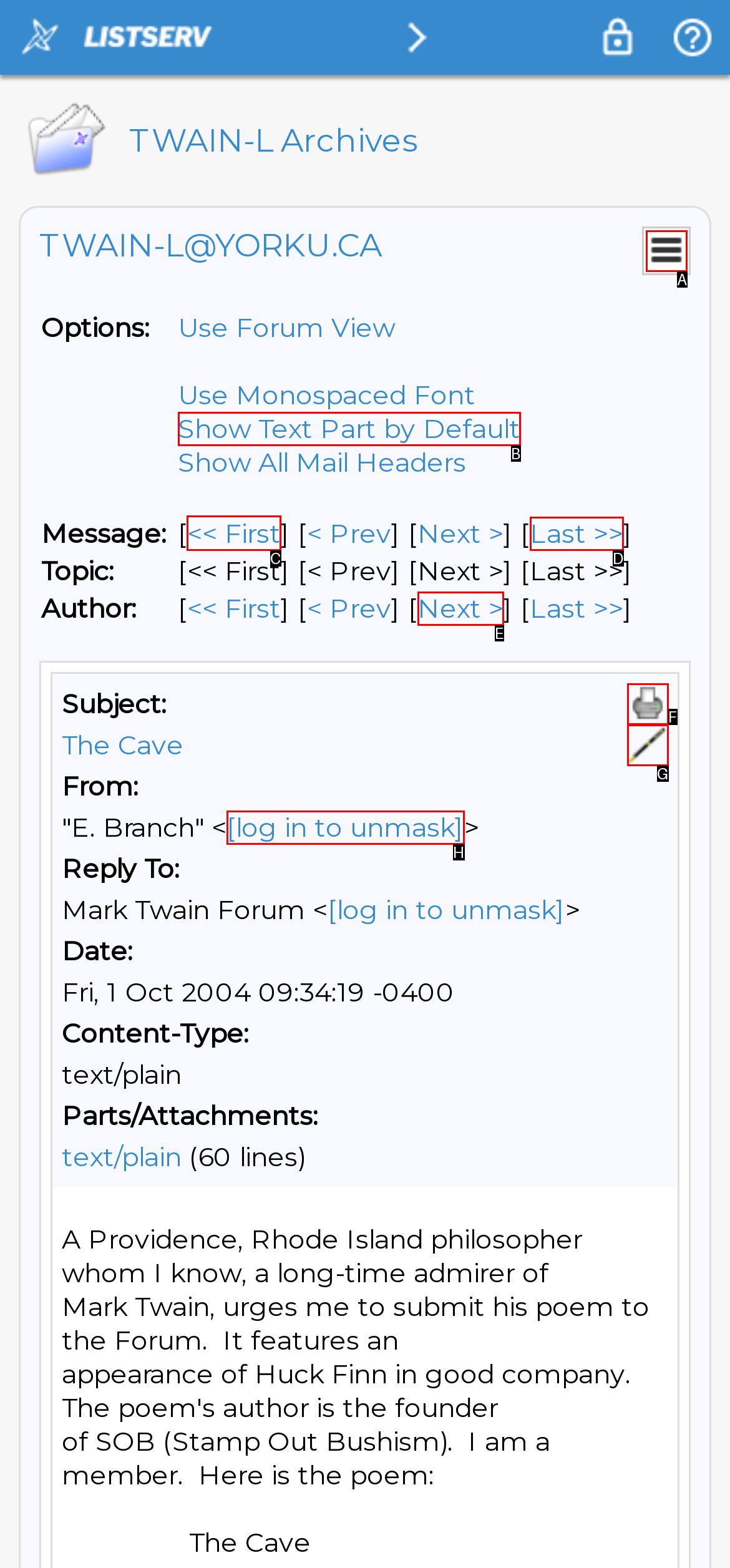Select the HTML element that needs to be clicked to perform the task: Read The Technologies of the Future and How They Affect the Workplace. Reply with the letter of the chosen option.

None